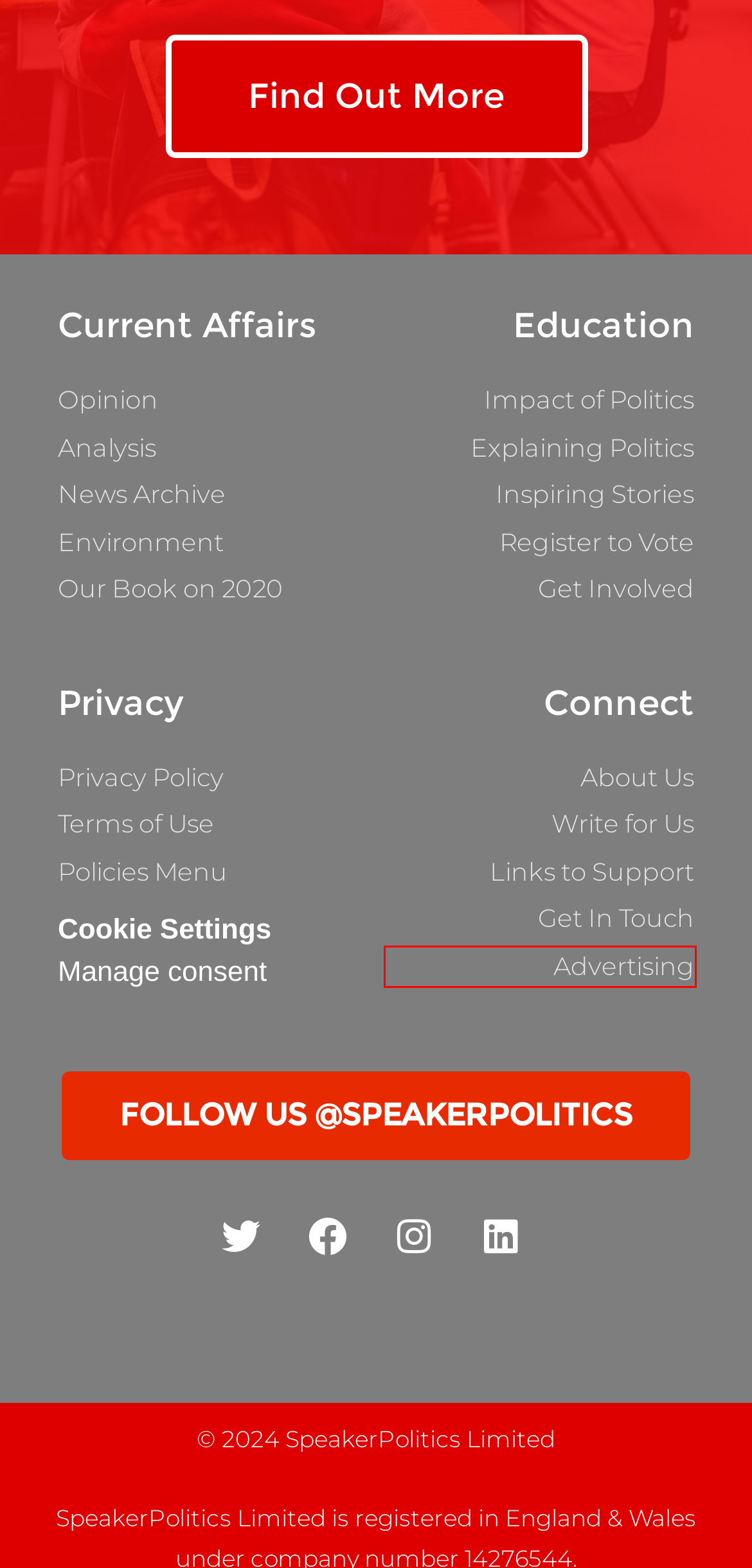Assess the screenshot of a webpage with a red bounding box and determine which webpage description most accurately matches the new page after clicking the element within the red box. Here are the options:
A. Analysis - The Speaker
B. Our Story - The Speaker
C. Advertise - The Speaker
D. Terms Of Use - The Speaker
E. Privacy Policy - The Speaker
F. Book - The Speaker
G. Opinion - The Speaker
H. Headlines - The Speaker

C